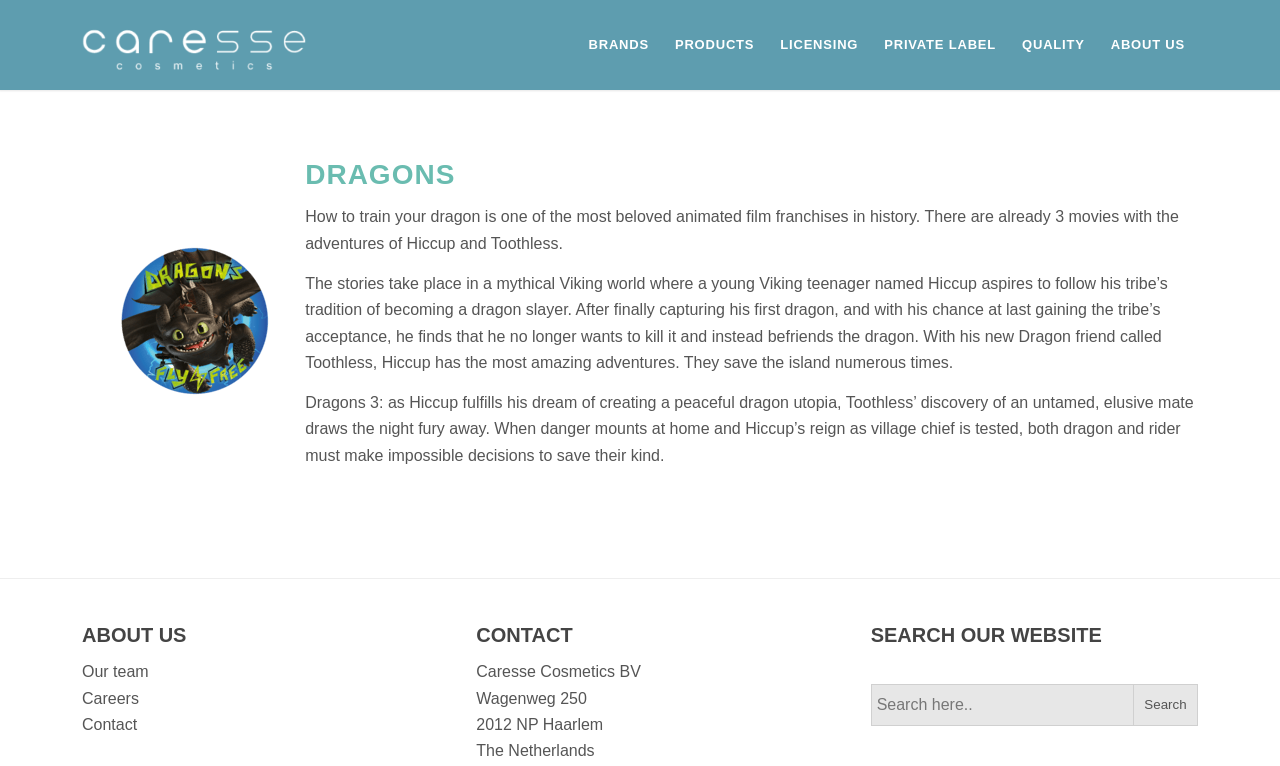Produce a meticulous description of the webpage.

The webpage is about Caresse Cosmetics, with a focus on the theme of Dragons. At the top left, there is a logo of Caresse Cosmetics, which is an image with a link to the brand's homepage. 

To the right of the logo, there is a horizontal menu bar with six menu items: BRANDS, PRODUCTS, LICENSING, PRIVATE LABEL, QUALITY, and ABOUT US. Each menu item is a link.

Below the menu bar, there is a main section that takes up most of the page. It features a large image of a dragon, with the title "DRAGONS" in a heading. Below the title, there are three paragraphs of text that describe the story of How to Train Your Dragon, a popular animated film franchise. The text explains the plot of the movies, including the adventures of Hiccup and Toothless.

At the bottom of the page, there are three sections. The first section is headed "ABOUT US" and contains three links: Our team, Careers, and Contact. The second section is headed "CONTACT" and displays the company's address in the Netherlands. The third section is headed "SEARCH OUR WEBSITE" and features a search box with a search button.